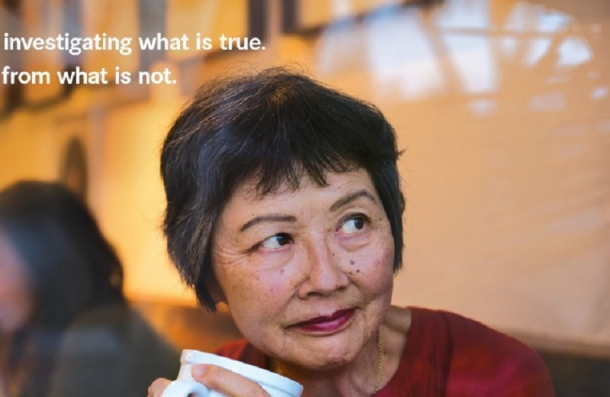Give a detailed account of the visual elements in the image.

The image features an elderly woman with a thoughtful expression, seated indoors. She is holding a white mug, suggesting a moment of reflection or contemplation. The warm lighting creates a cozy atmosphere, enhancing her serene demeanor. In the background, there appears to be a hint of art or photographs, contributing to the intimate setting. Overlaying the image are the words, "investigating what is true. from what is not," which may imply a theme of discernment or seeking understanding, possibly in relation to fraud prevention, as referenced in the accompanying text about identity theft.